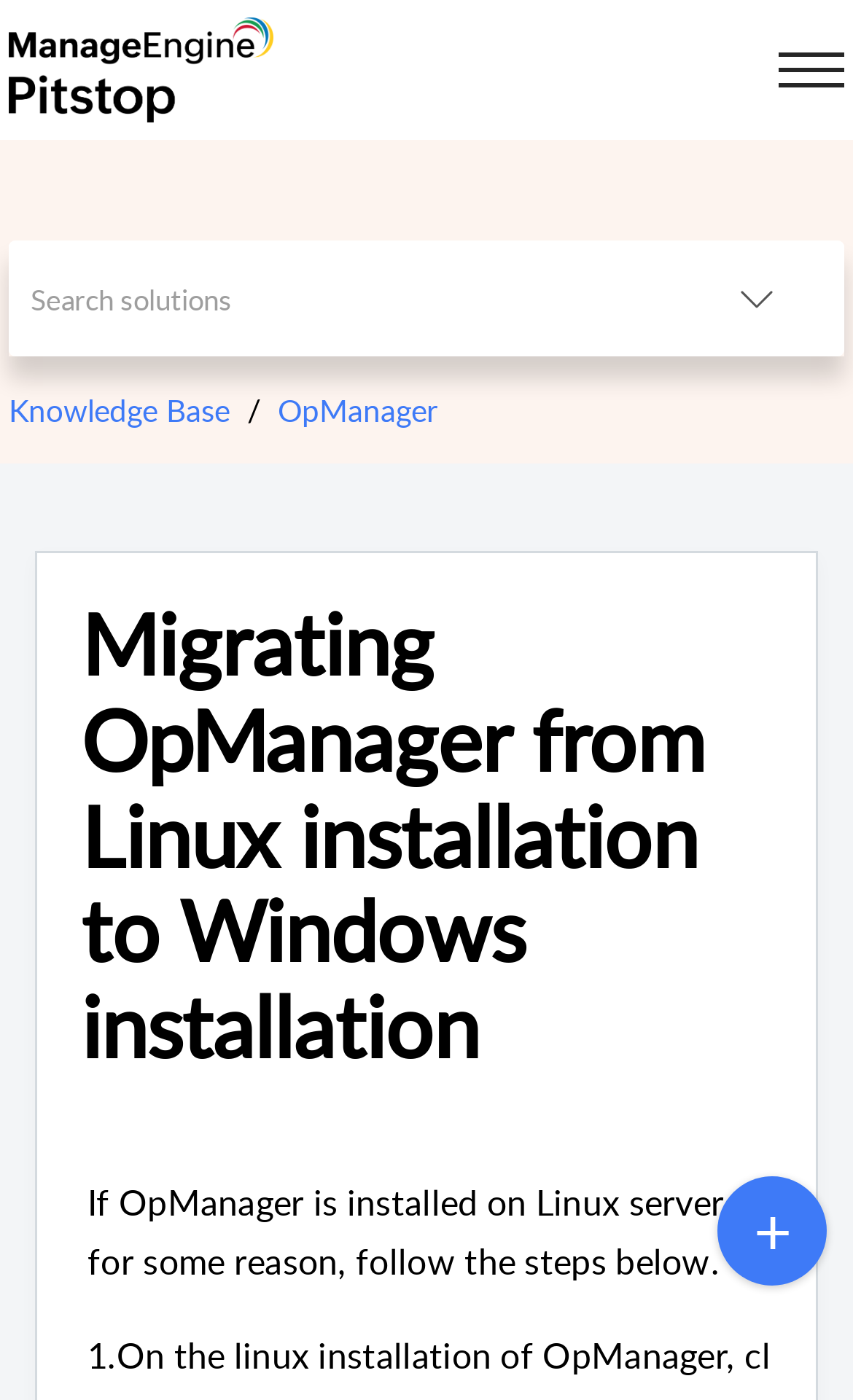What is the category of the search function?
Can you provide a detailed and comprehensive answer to the question?

The search function on this webpage has a dropdown menu labeled 'choose category', which suggests that users can select a specific category to search for solutions.